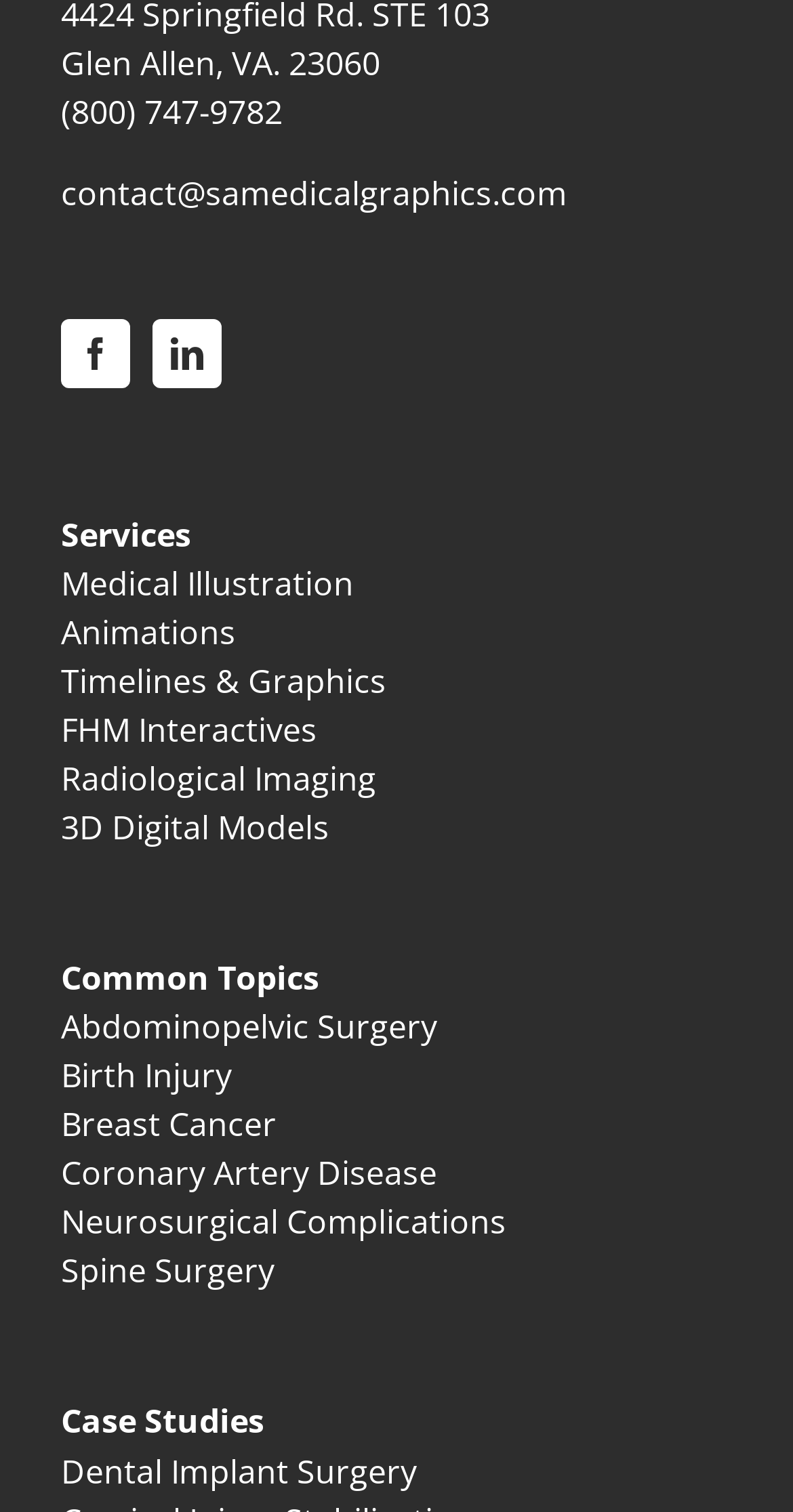Please provide the bounding box coordinates for the UI element as described: "Abdominopelvic Surgery". The coordinates must be four floats between 0 and 1, represented as [left, top, right, bottom].

[0.077, 0.664, 0.551, 0.694]